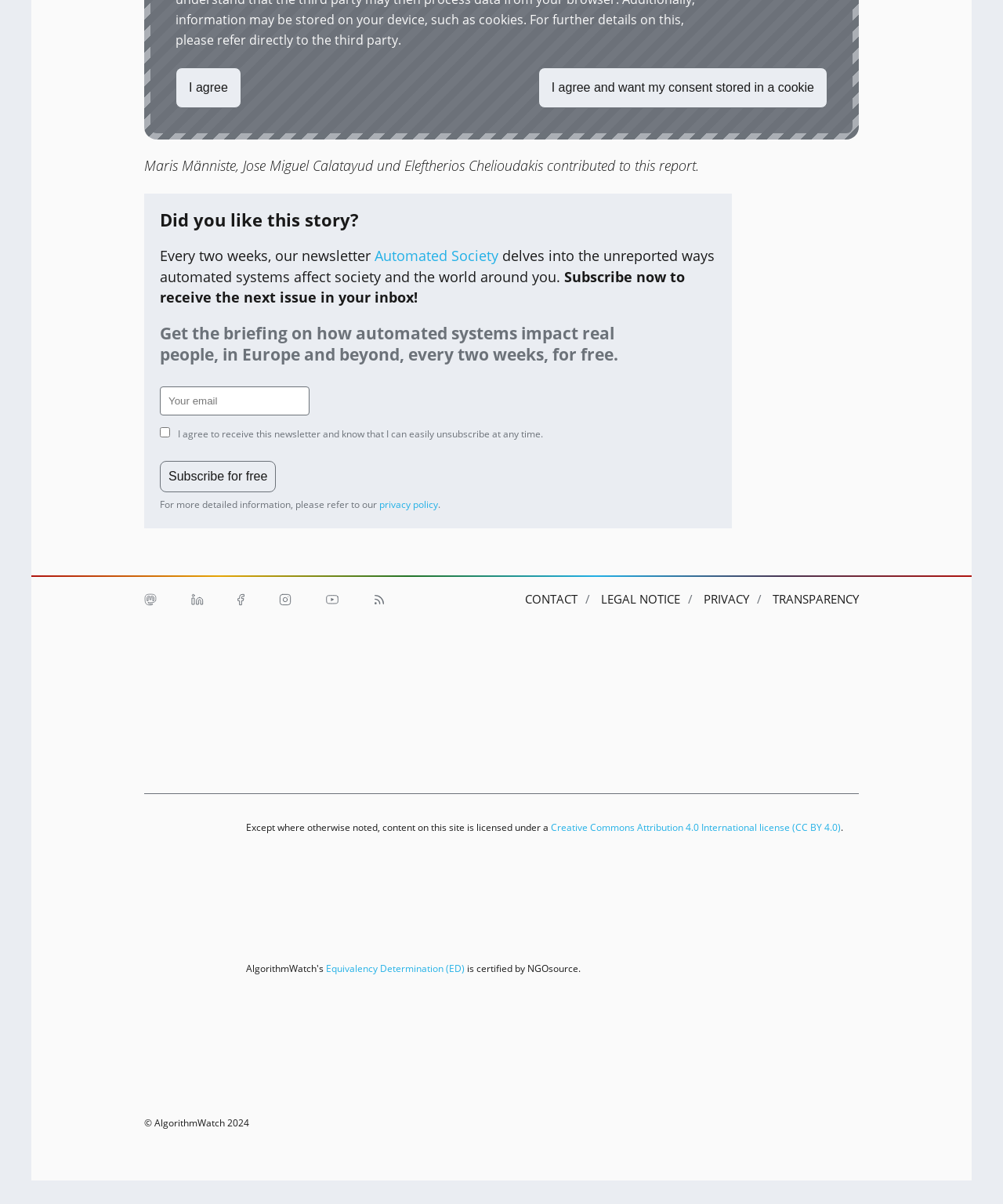Please identify the coordinates of the bounding box that should be clicked to fulfill this instruction: "Subscribe for free".

[0.159, 0.383, 0.275, 0.409]